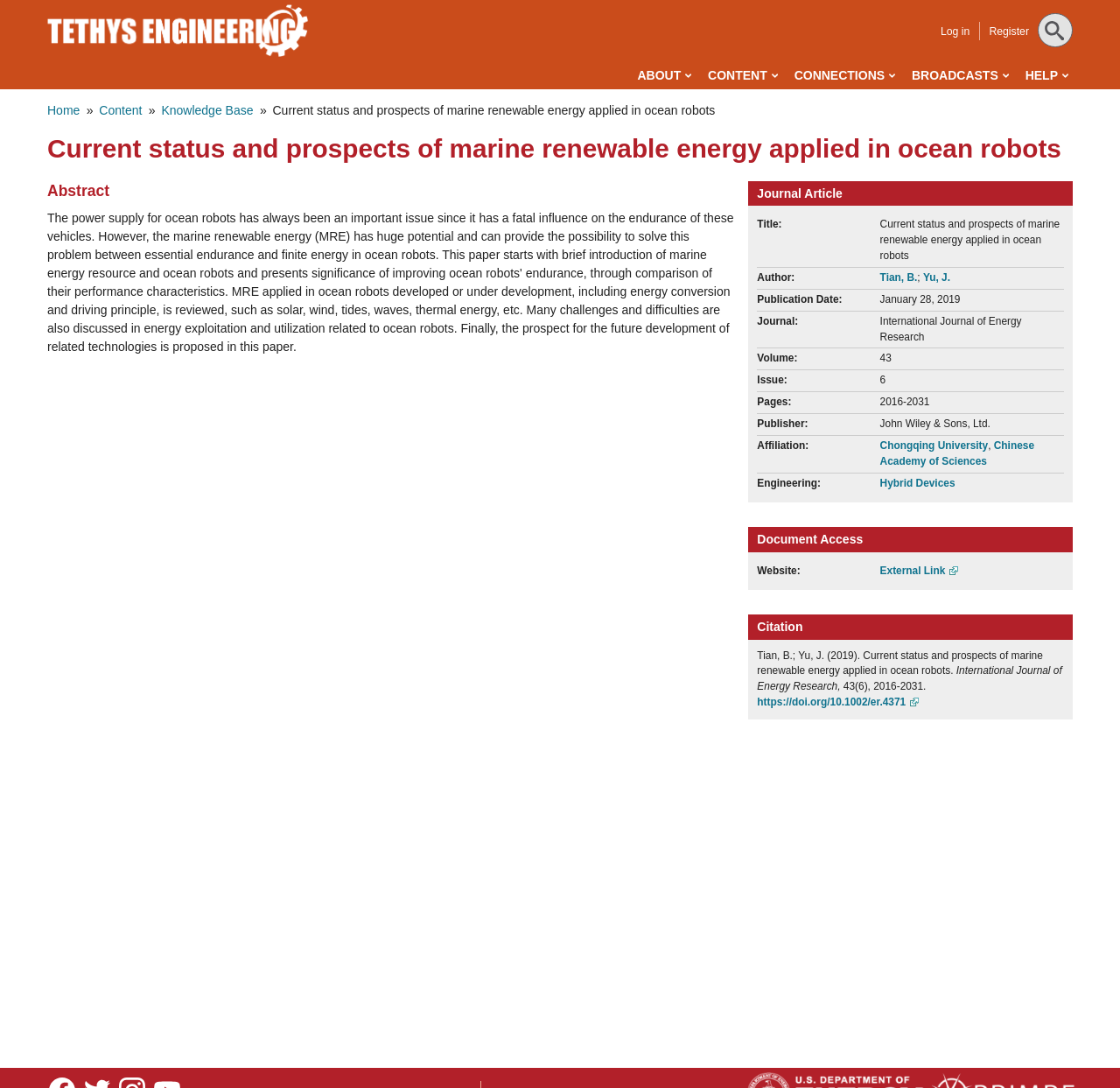Can you specify the bounding box coordinates of the area that needs to be clicked to fulfill the following instruction: "Book a demo"?

None